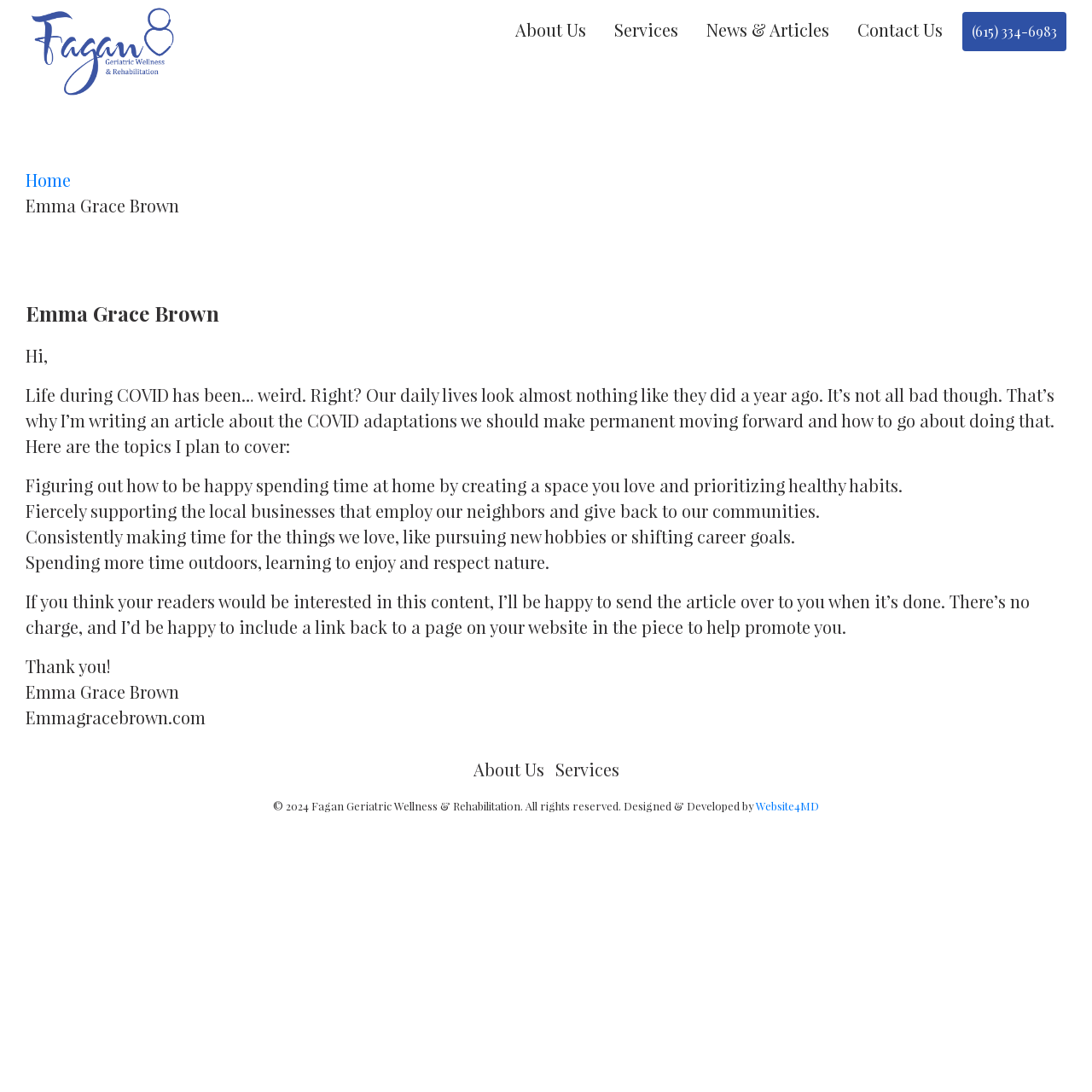Answer the following inquiry with a single word or phrase:
What is the topic of the article being written?

COVID adaptations